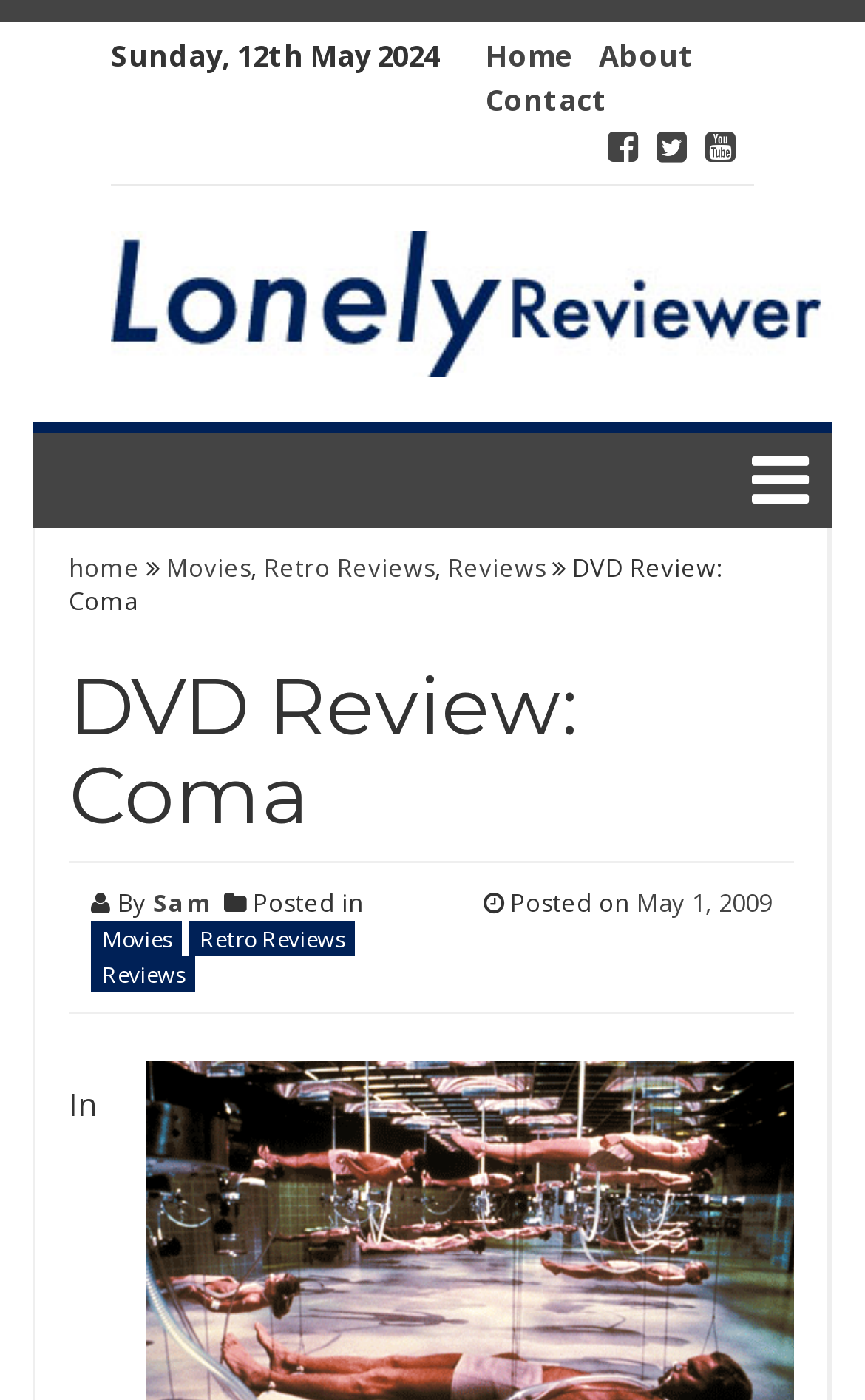Using the element description provided, determine the bounding box coordinates in the format (top-left x, top-left y, bottom-right x, bottom-right y). Ensure that all values are floating point numbers between 0 and 1. Element description: About

[0.692, 0.025, 0.803, 0.054]